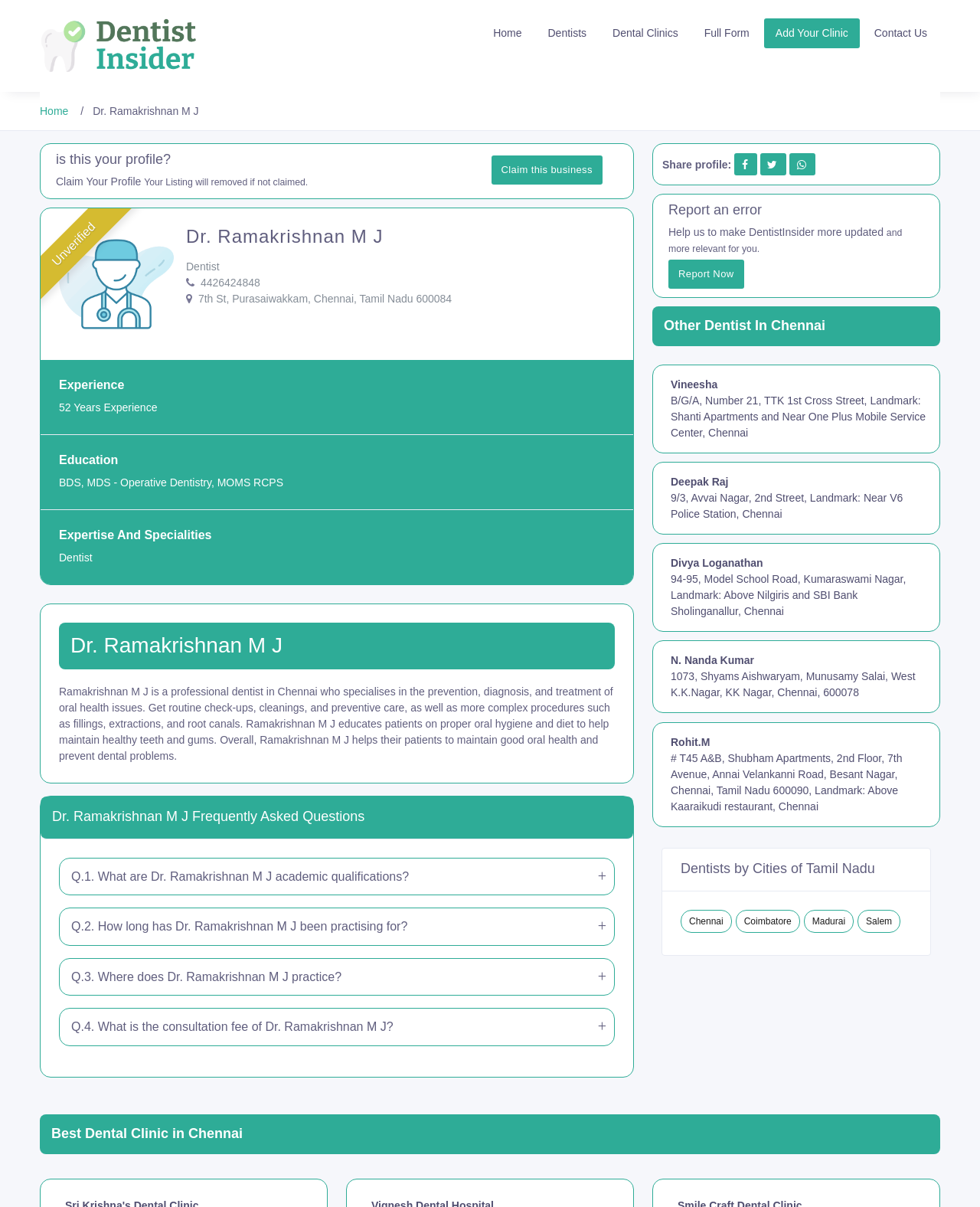Please answer the following question using a single word or phrase: 
What is the specialization of the dentist?

Operative Dentistry